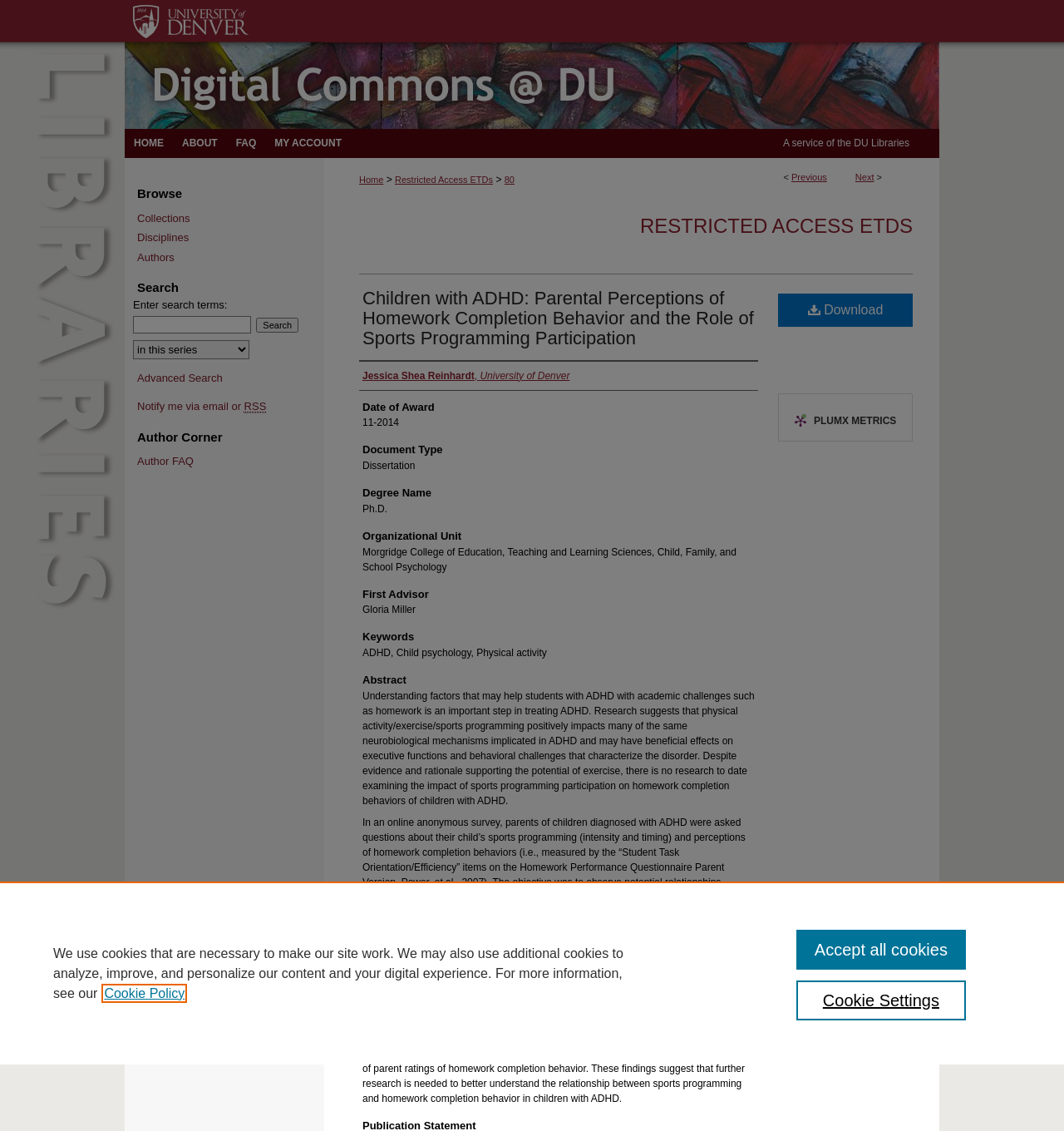Please identify the bounding box coordinates of the element's region that needs to be clicked to fulfill the following instruction: "Click the 'HOME' link". The bounding box coordinates should consist of four float numbers between 0 and 1, i.e., [left, top, right, bottom].

[0.117, 0.114, 0.162, 0.14]